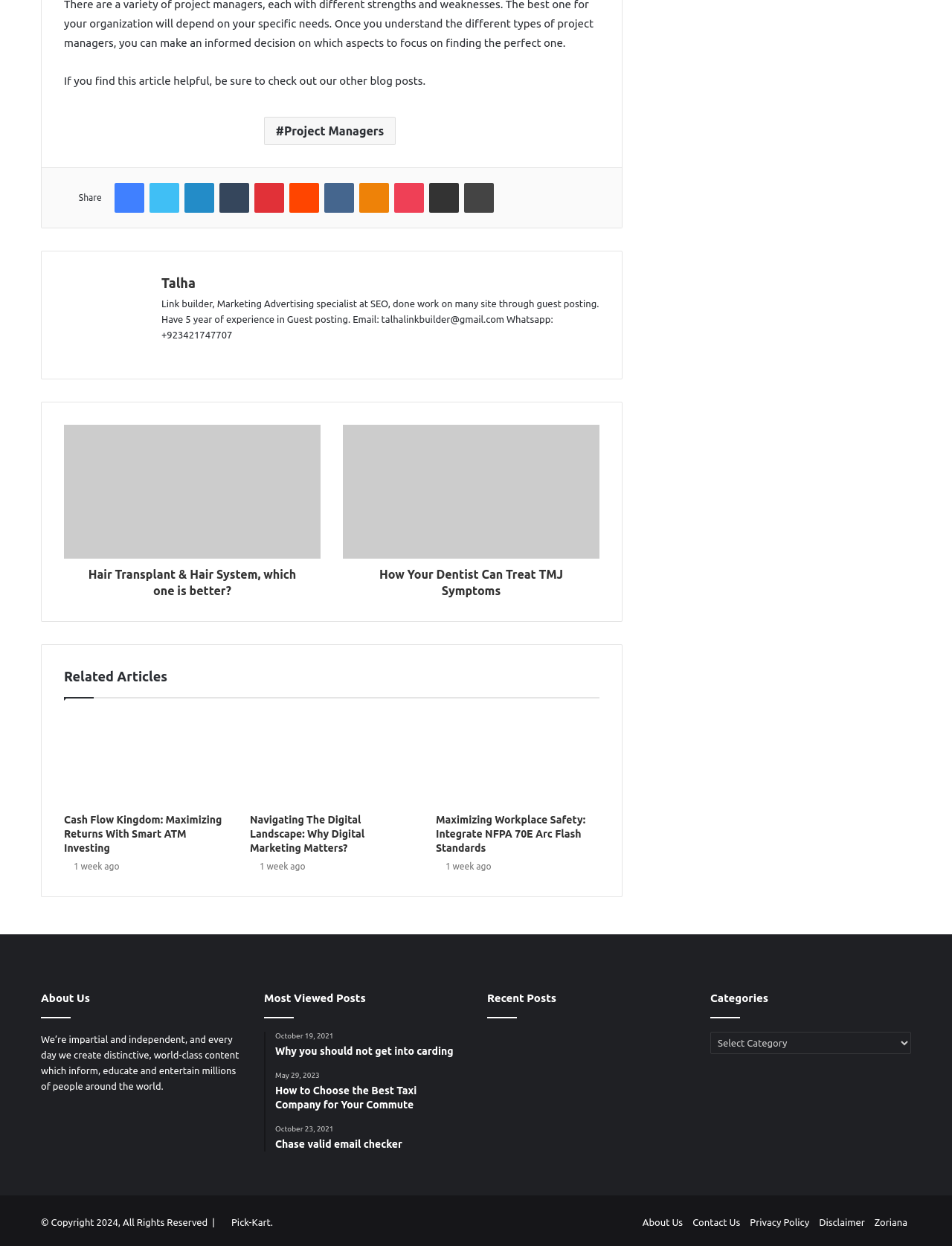Please find the bounding box for the UI component described as follows: "alt="Photo of Talha"".

[0.067, 0.279, 0.154, 0.287]